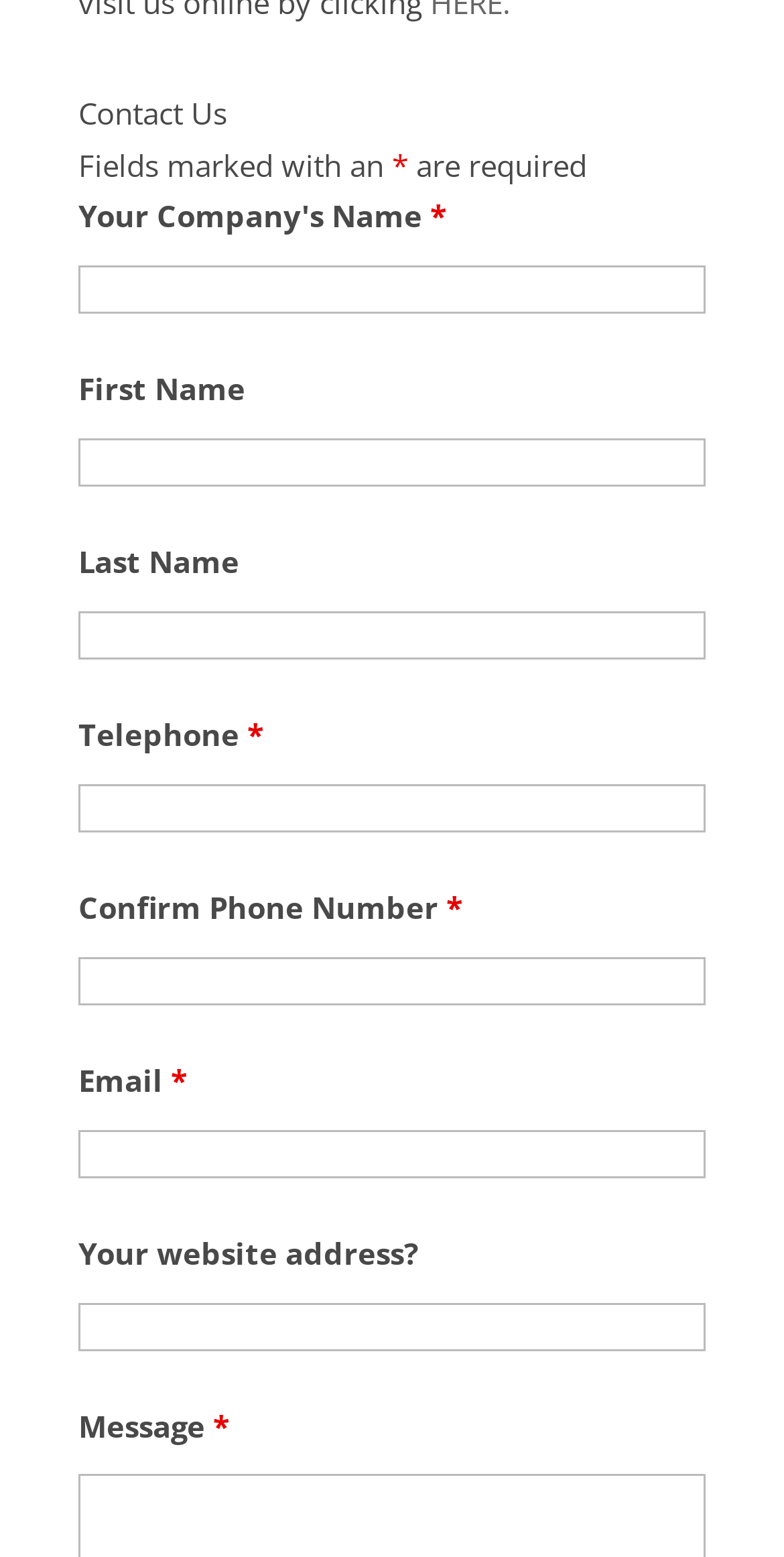Give a short answer using one word or phrase for the question:
How many text fields are there in total?

8